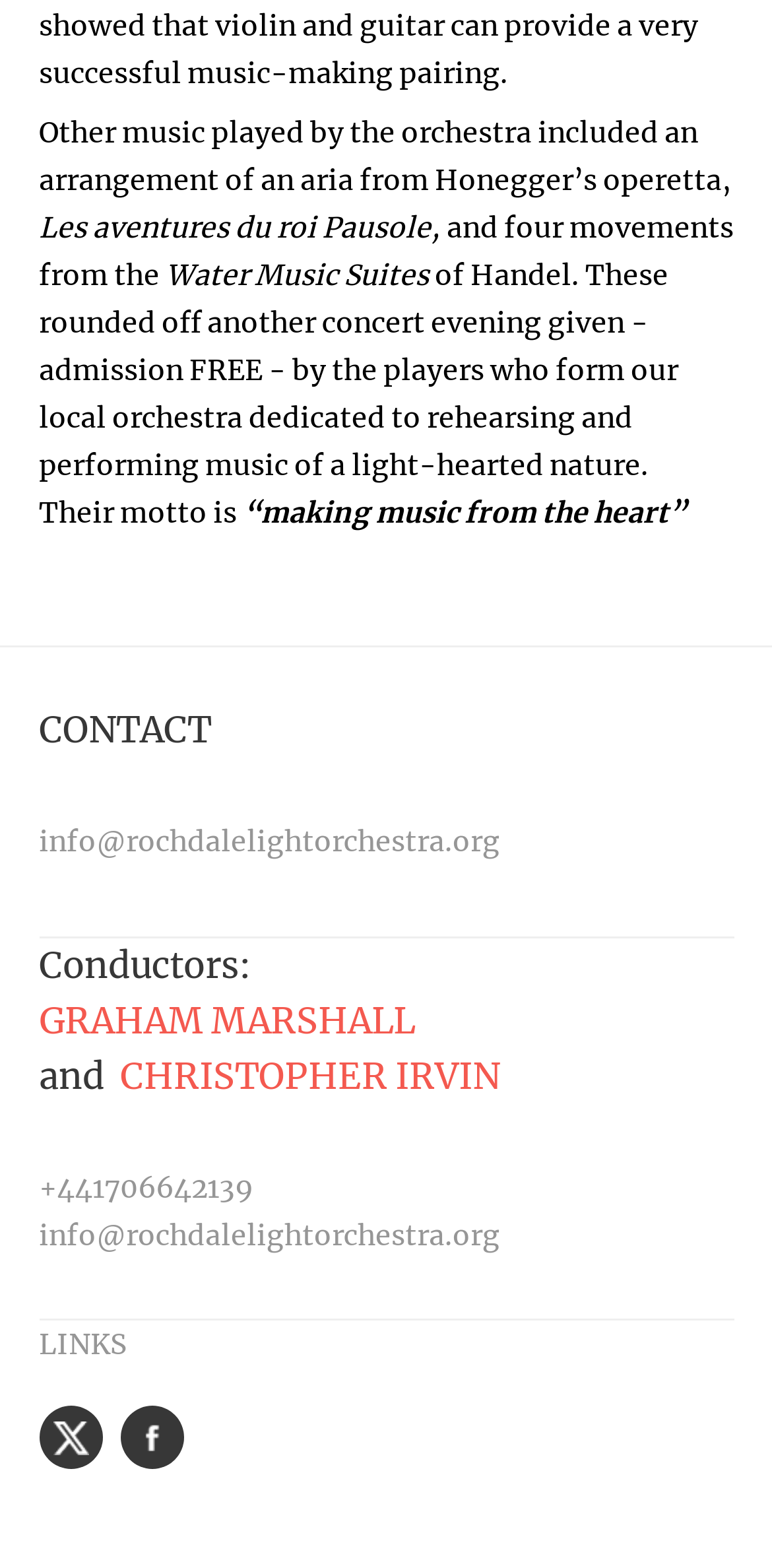Please answer the following question using a single word or phrase: 
What is the name of the orchestra?

Rochdale Light Orchestra